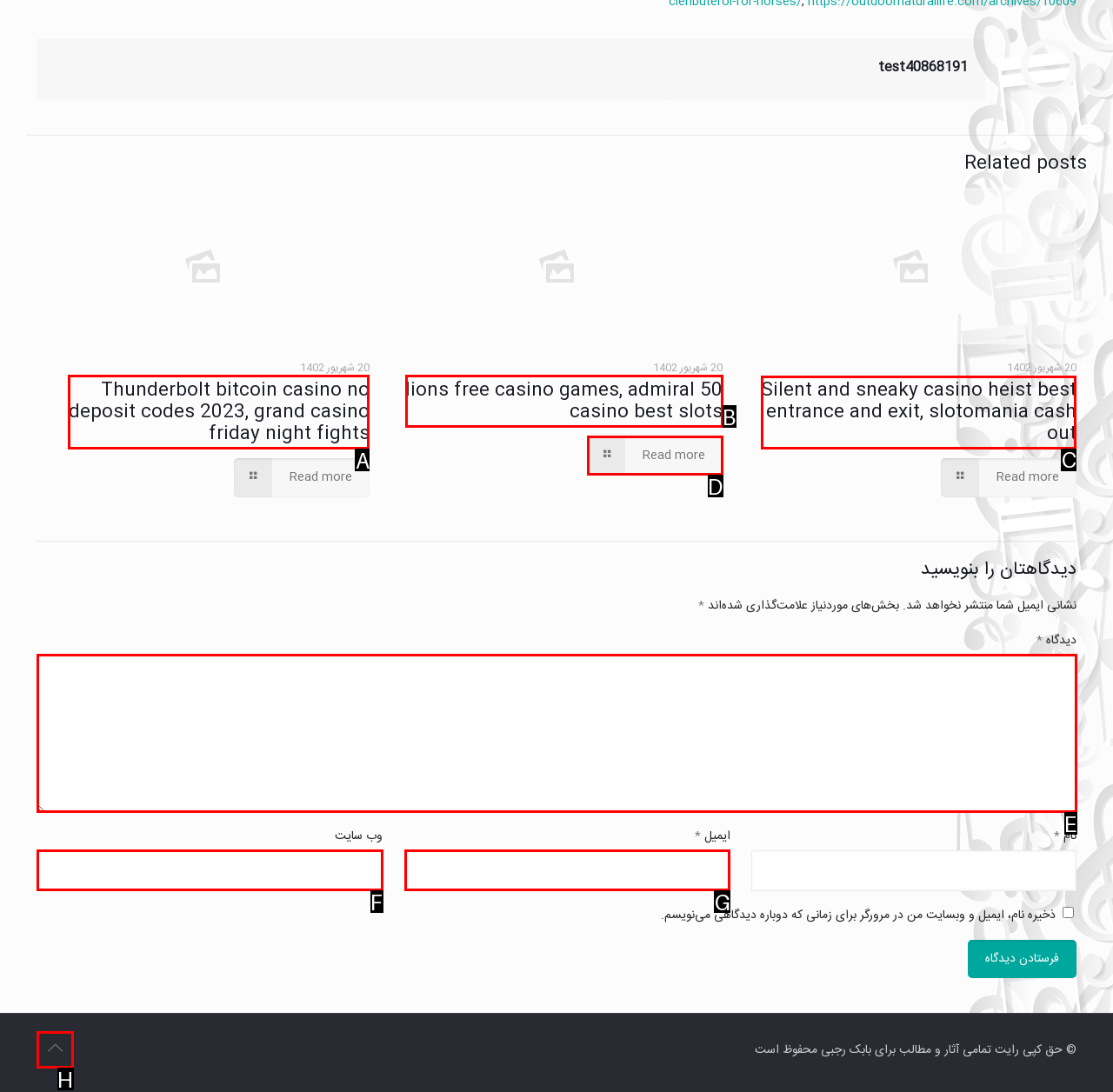Tell me which one HTML element I should click to complete the following task: Click on the 'Silent and sneaky casino heist best entrance and exit, slotomania cash out' link
Answer with the option's letter from the given choices directly.

C